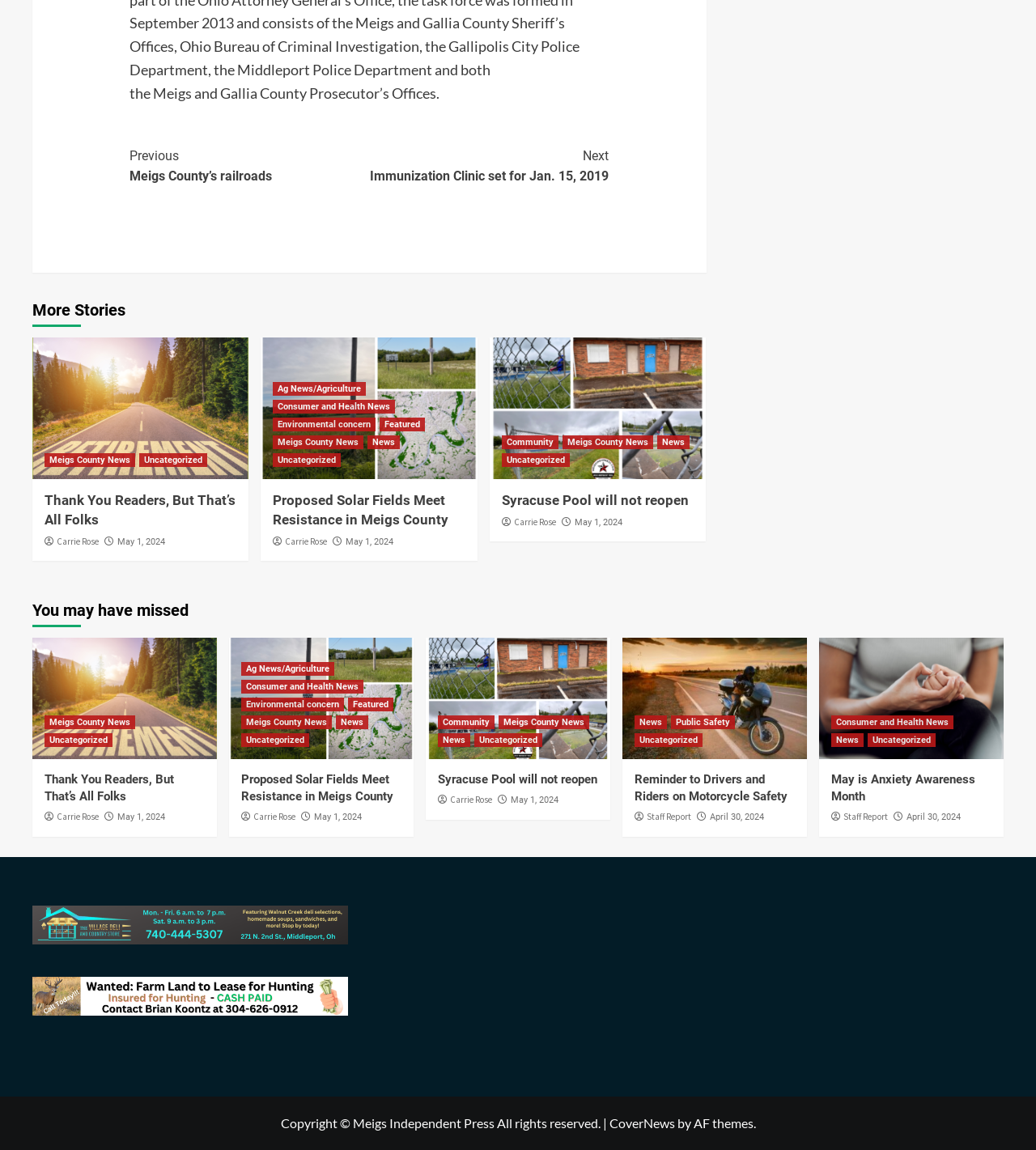Provide a one-word or one-phrase answer to the question:
Who is the author of the news 'Thank You Readers, But That’s All Folks'?

Carrie Rose